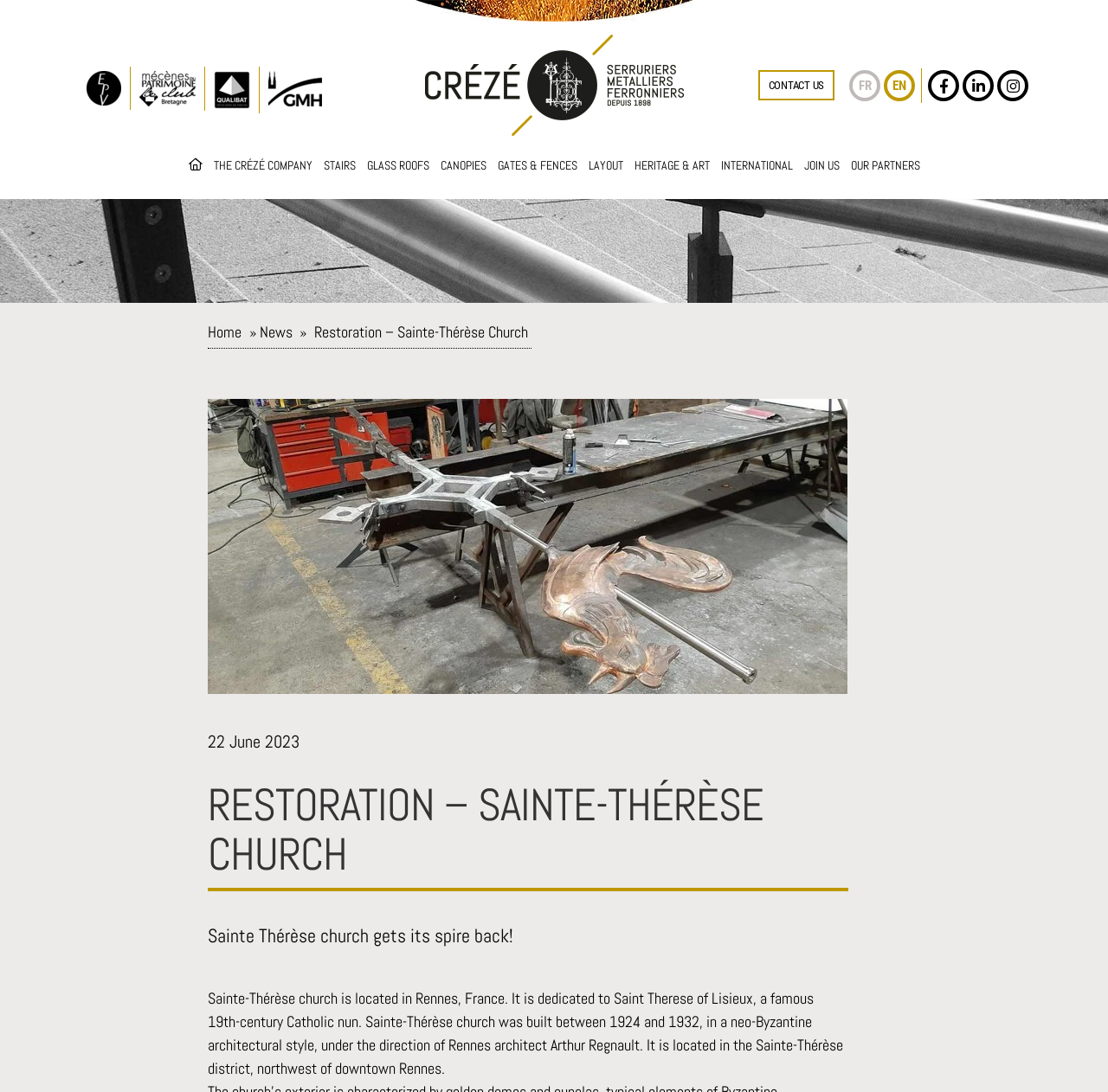Determine the bounding box coordinates for the area that needs to be clicked to fulfill this task: "Explore the STAIRS section". The coordinates must be given as four float numbers between 0 and 1, i.e., [left, top, right, bottom].

[0.287, 0.124, 0.325, 0.182]